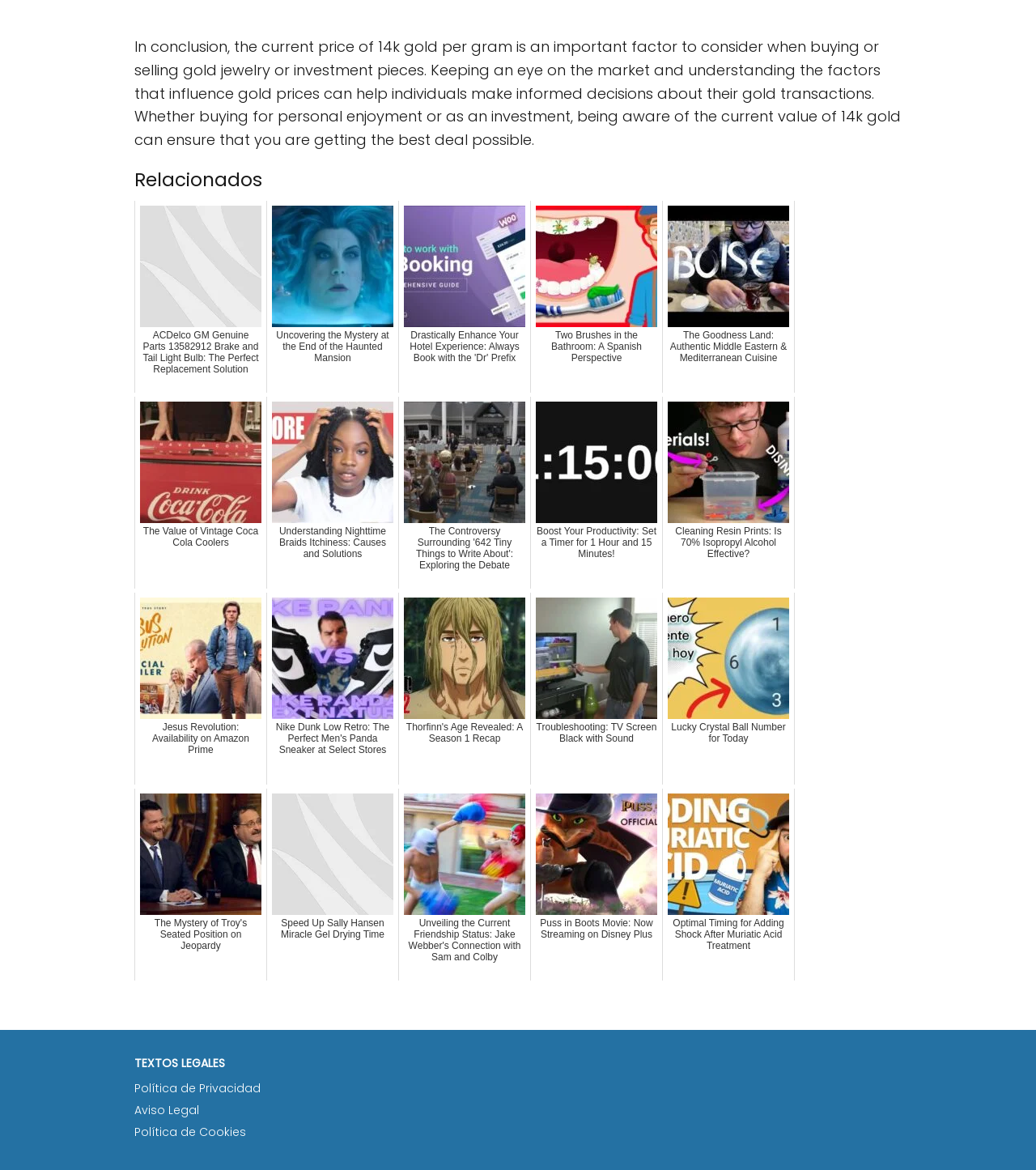How many sections are there on the webpage?
Please provide a single word or phrase based on the screenshot.

2